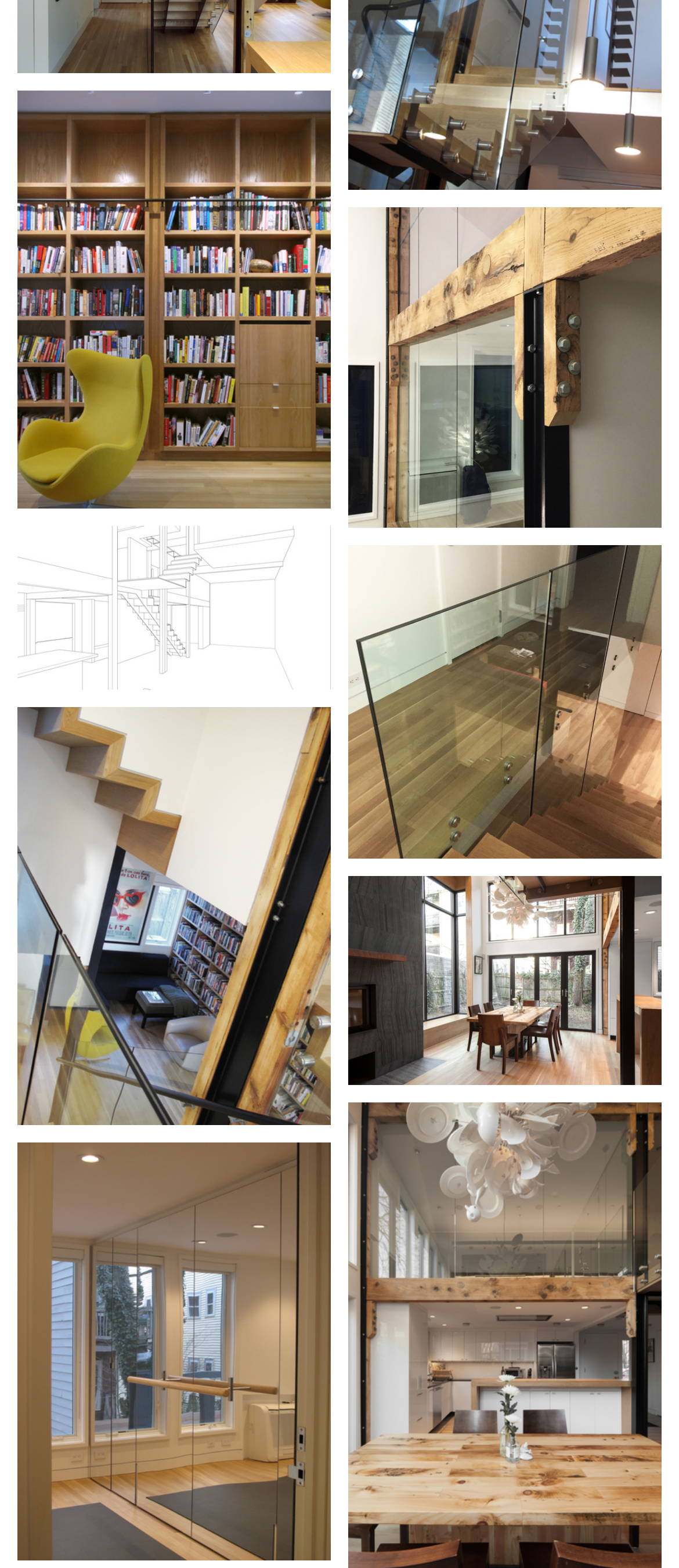Find the bounding box coordinates for the UI element that matches this description: "alt="Img_8822_icon@2x"".

[0.026, 0.451, 0.487, 0.717]